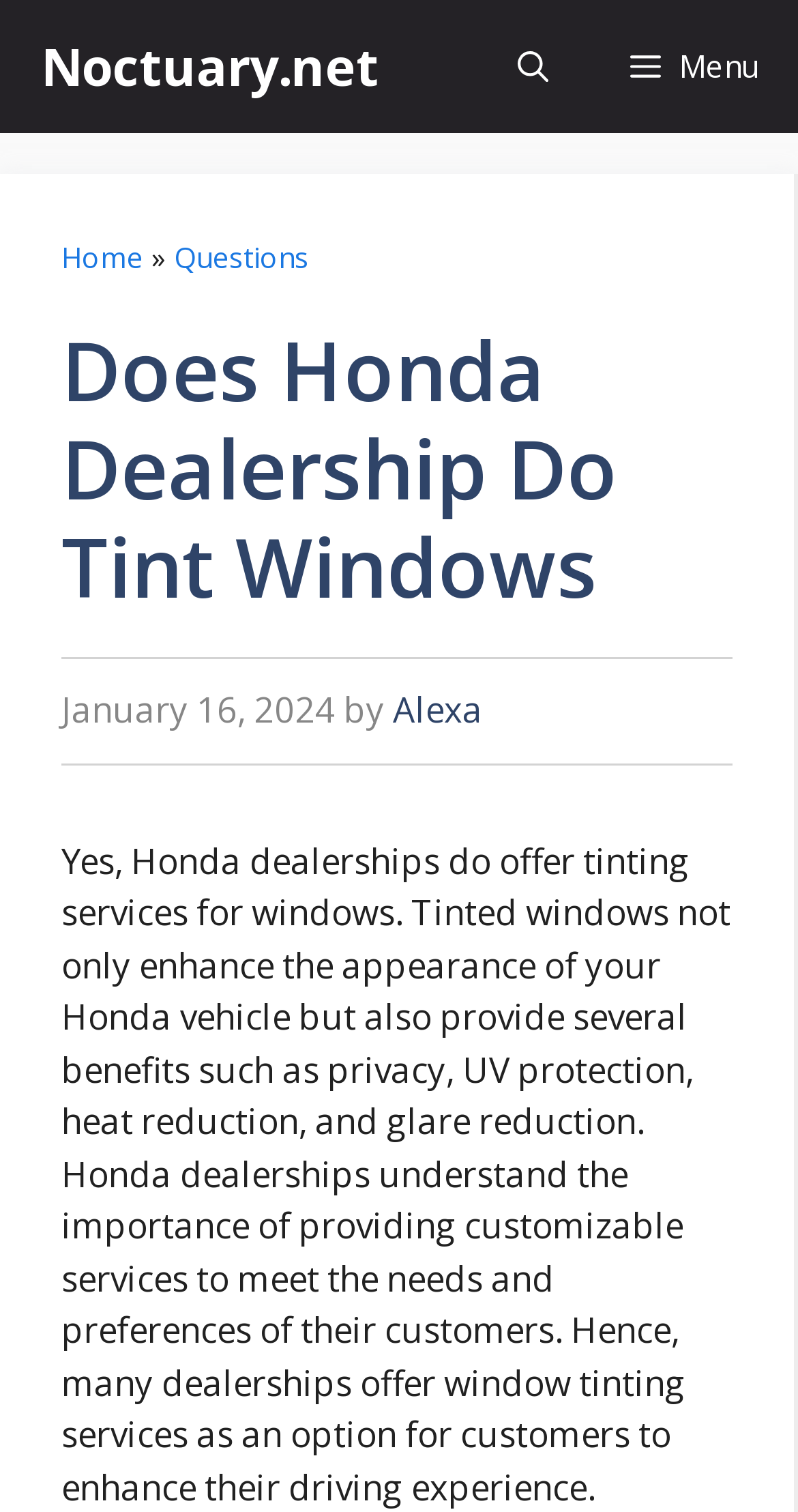Give a one-word or one-phrase response to the question: 
What is the primary function of tinted windows?

privacy and UV protection